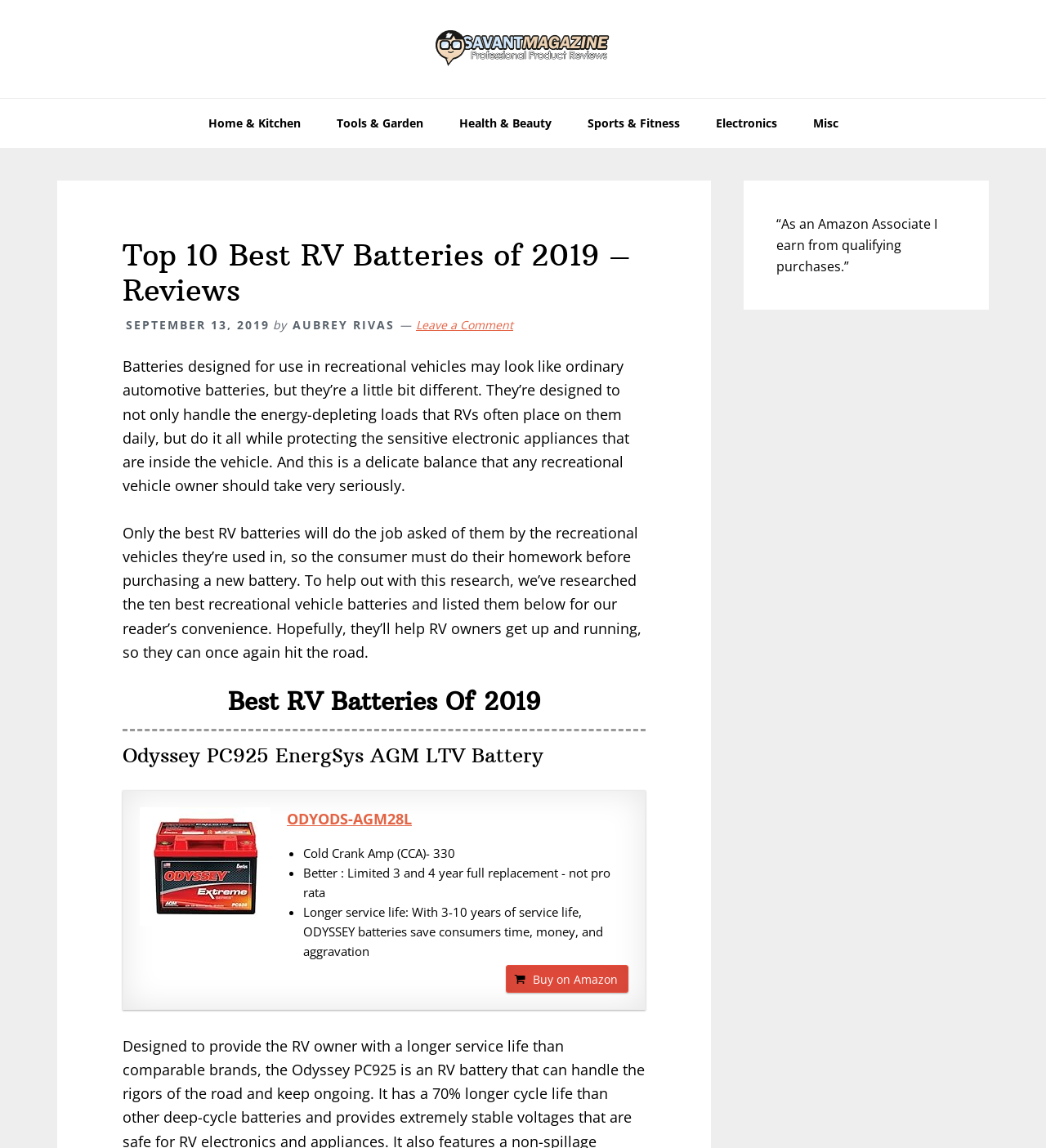Predict the bounding box of the UI element based on the description: "ODYODS-AGM28L". The coordinates should be four float numbers between 0 and 1, formatted as [left, top, right, bottom].

[0.274, 0.703, 0.601, 0.724]